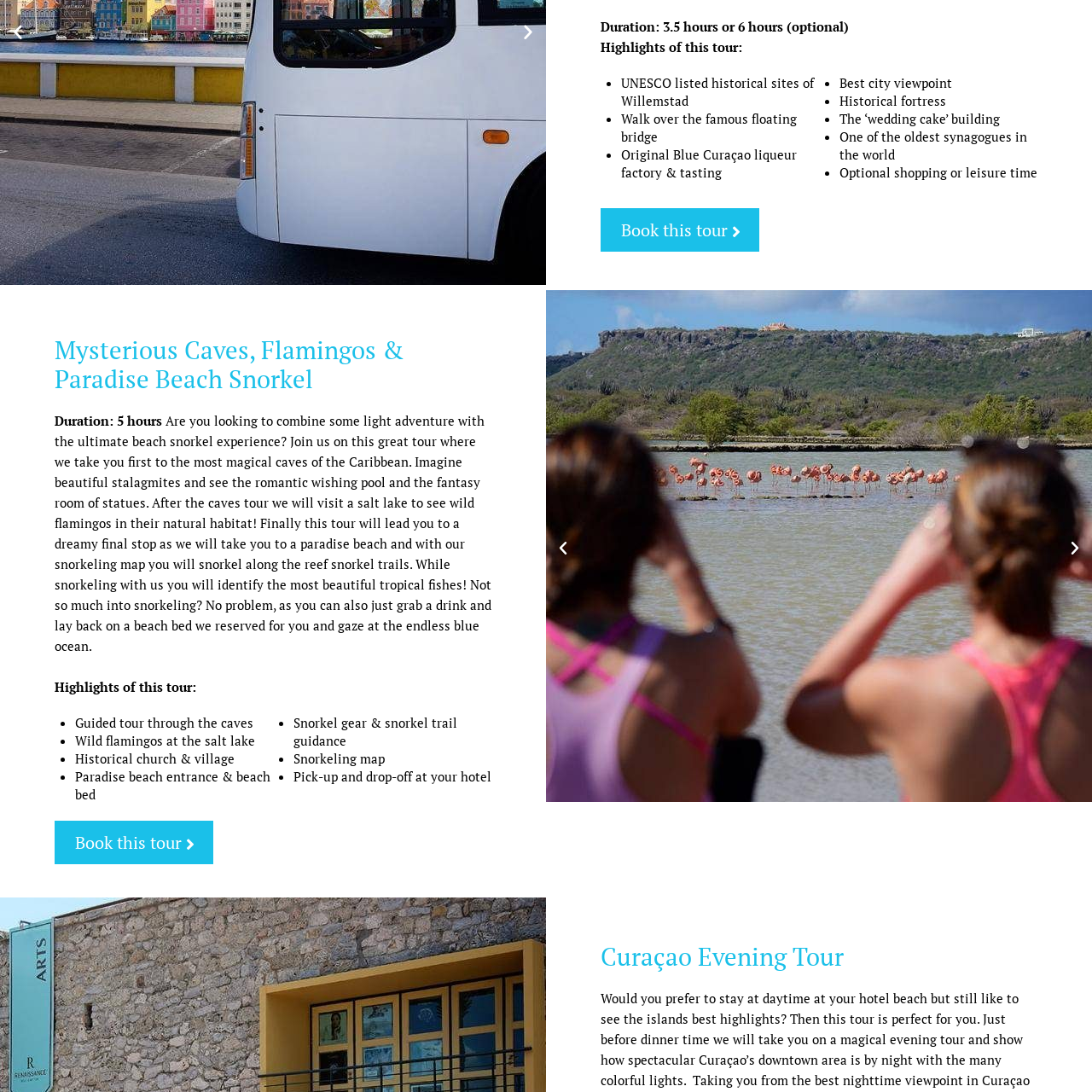Take a close look at the image marked with a red boundary and thoroughly answer the ensuing question using the information observed in the image:
What type of building is mentioned in the caption?

The caption specifically mentions a unique architectural landmark referred to as the 'wedding cake' building, which suggests that this building is a notable feature of the tour.